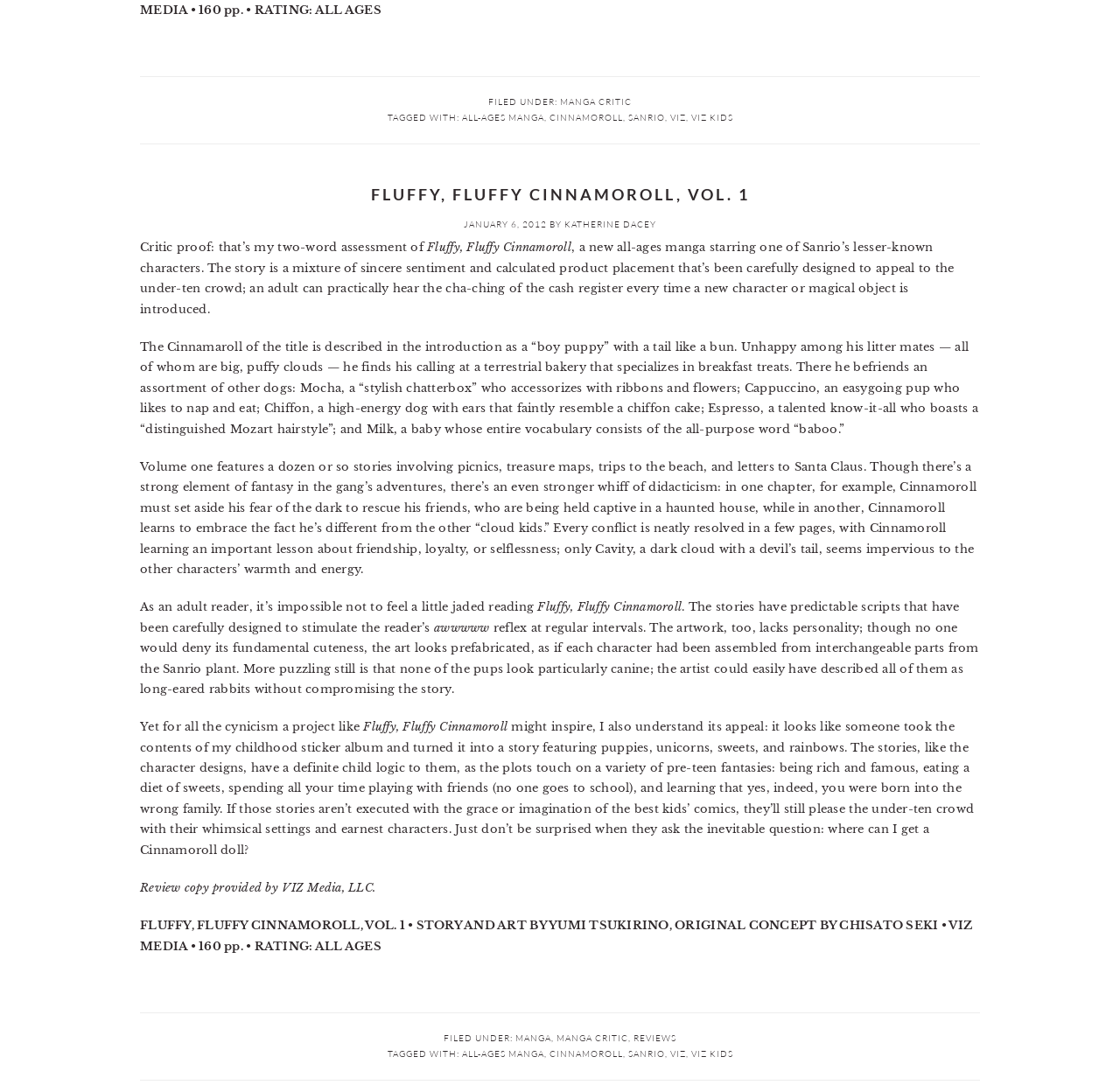Indicate the bounding box coordinates of the element that needs to be clicked to satisfy the following instruction: "Learn more about Shell Fleet Plus Card". The coordinates should be four float numbers between 0 and 1, i.e., [left, top, right, bottom].

None